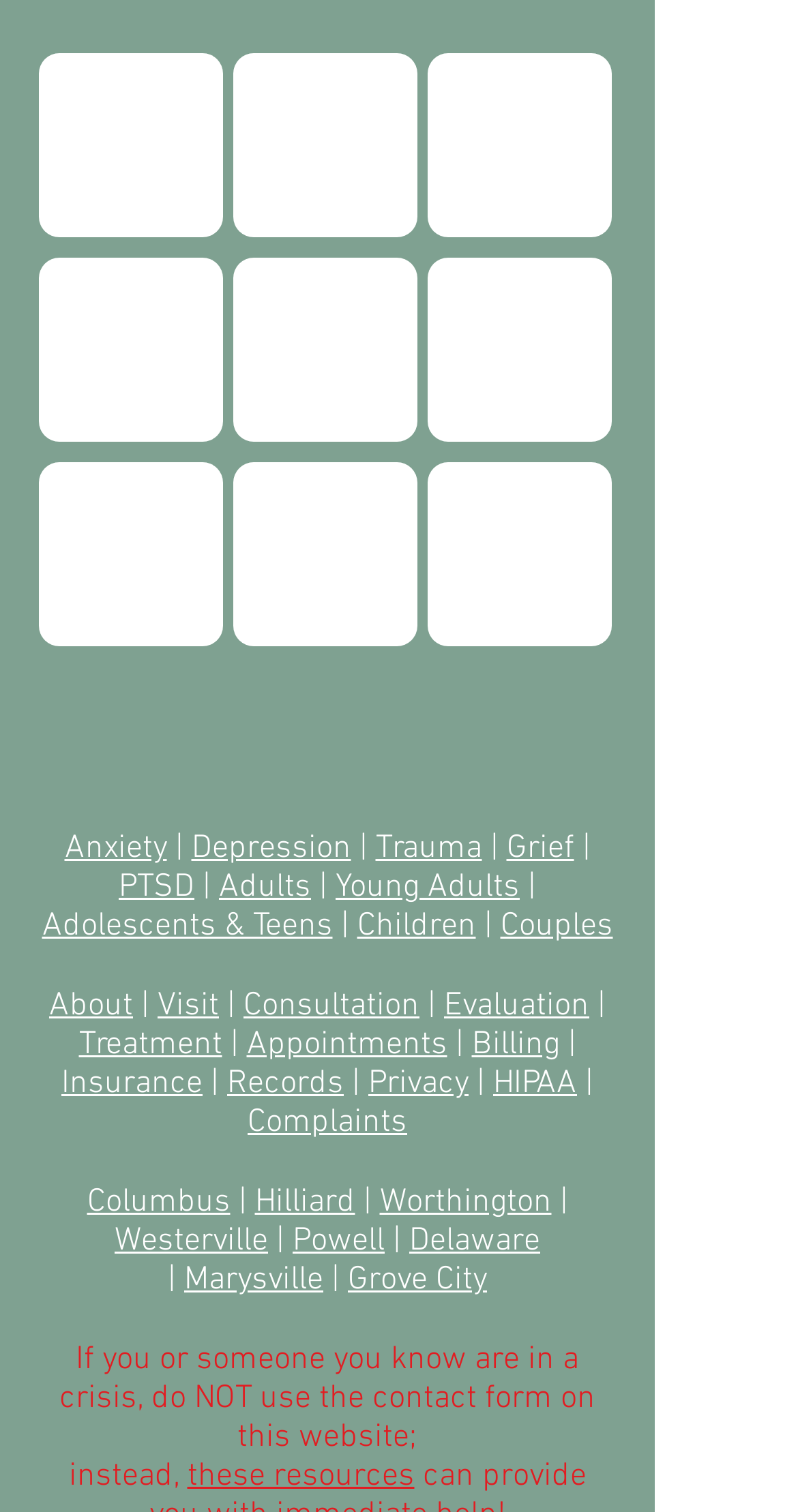Determine the bounding box coordinates for the area you should click to complete the following instruction: "Visit the Anxiety page".

[0.081, 0.548, 0.209, 0.575]